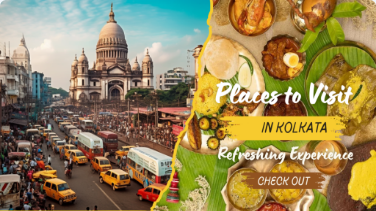Please provide a detailed answer to the question below based on the screenshot: 
What type of cuisine is displayed on the banana leaf?

The image shows a tempting array of dishes beautifully arranged on a banana leaf, which is described as traditional Bengali cuisine, suggesting that the type of cuisine displayed is Bengali.